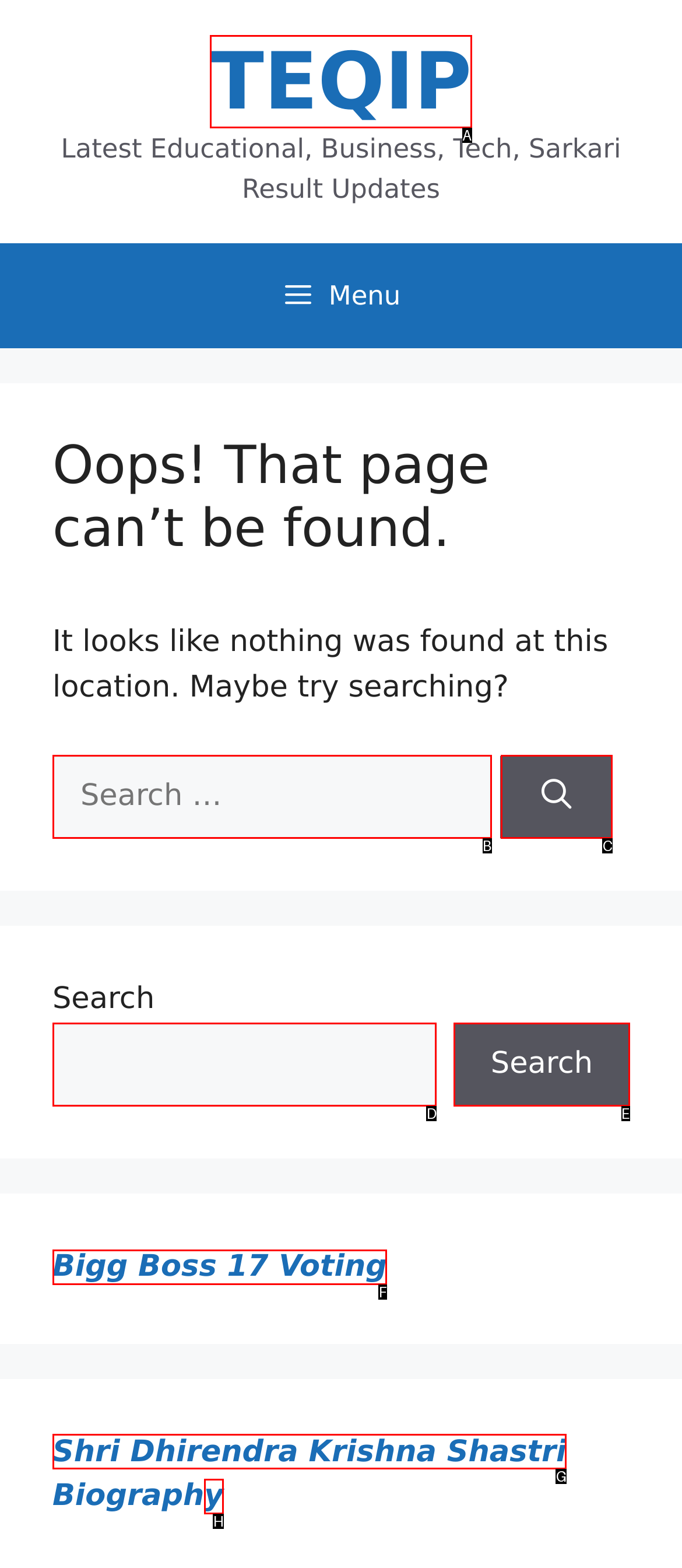Which HTML element among the options matches this description: Shri Dhirendra Krishna Shastri? Answer with the letter representing your choice.

G